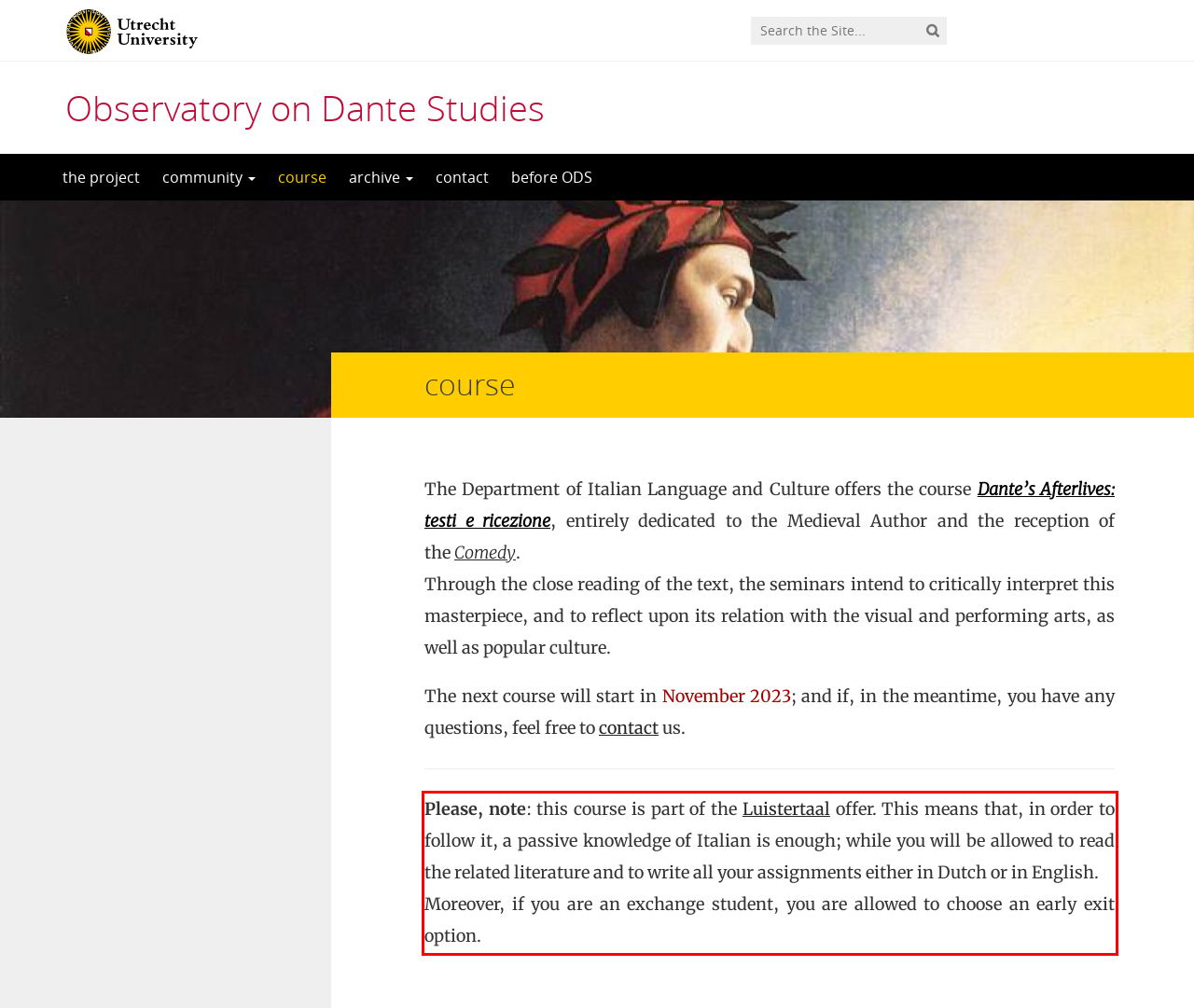Using the webpage screenshot, recognize and capture the text within the red bounding box.

Please, note: this course is part of the Luistertaal offer. This means that, in order to follow it, a passive knowledge of Italian is enough; while you will be allowed to read the related literature and to write all your assignments either in Dutch or in English. Moreover, if you are an exchange student, you are allowed to choose an early exit option.